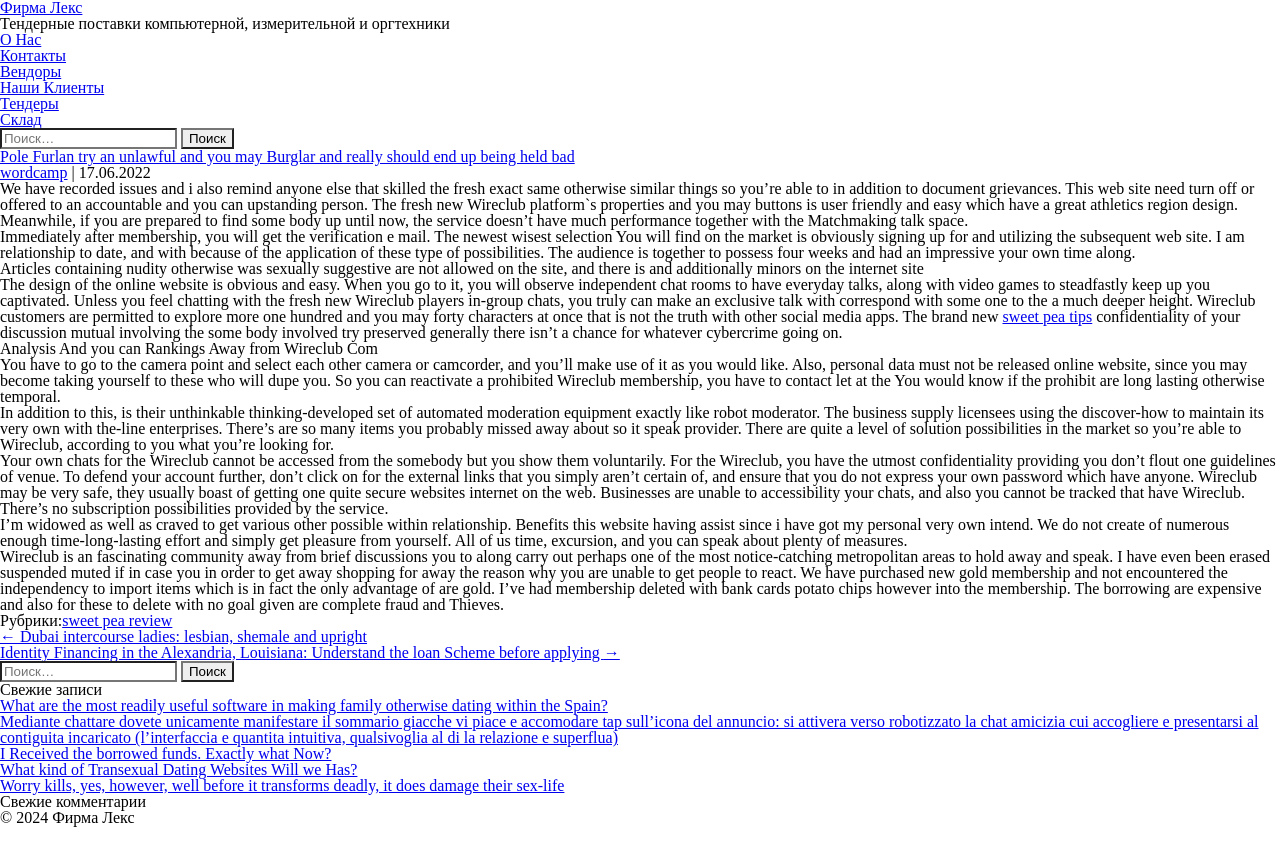Determine the bounding box coordinates of the clickable element necessary to fulfill the instruction: "Click on the 'sweet pea review' link". Provide the coordinates as four float numbers within the 0 to 1 range, i.e., [left, top, right, bottom].

[0.049, 0.725, 0.135, 0.745]